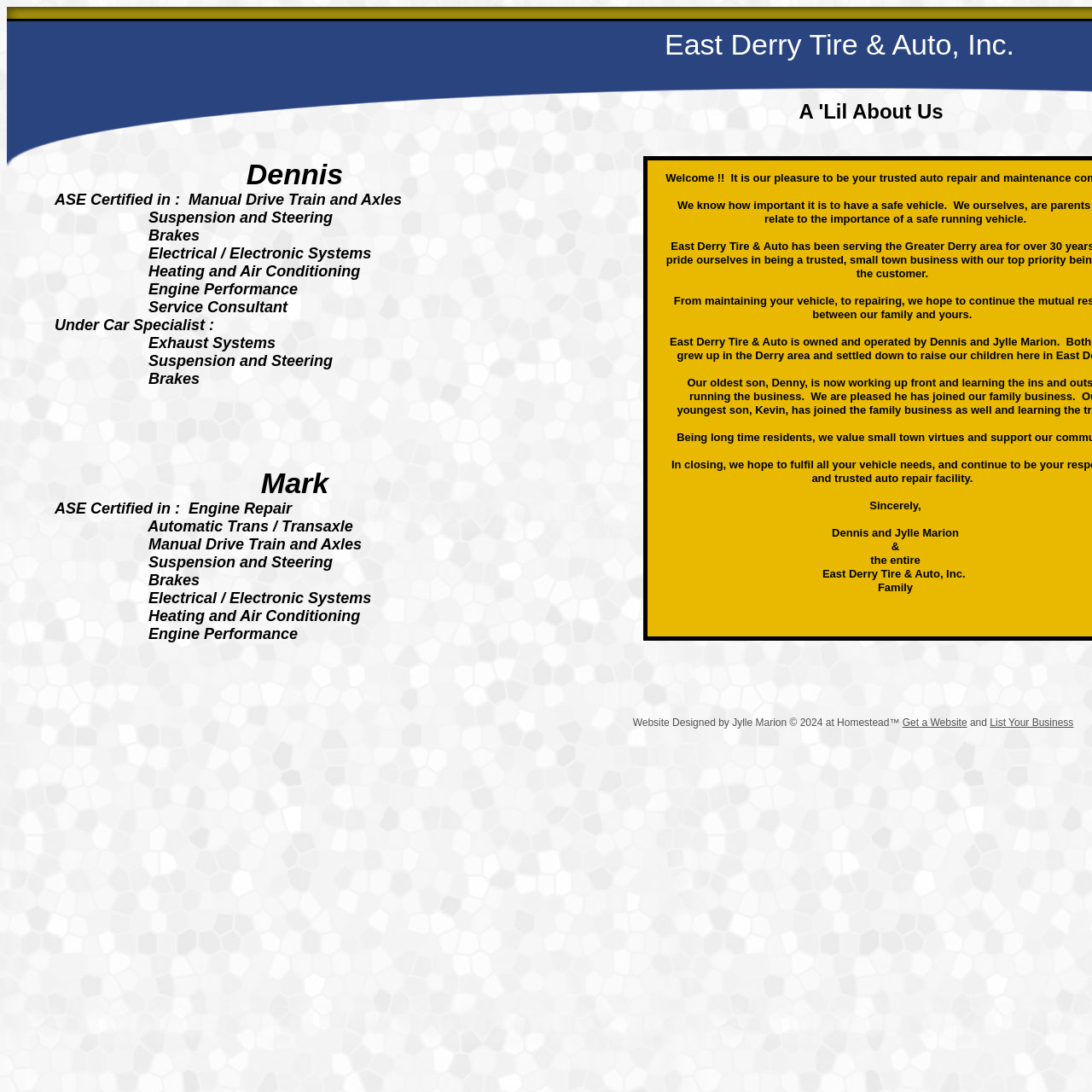Can you find the bounding box coordinates for the UI element given this description: "Get a Website"? Provide the coordinates as four float numbers between 0 and 1: [left, top, right, bottom].

[0.826, 0.656, 0.886, 0.667]